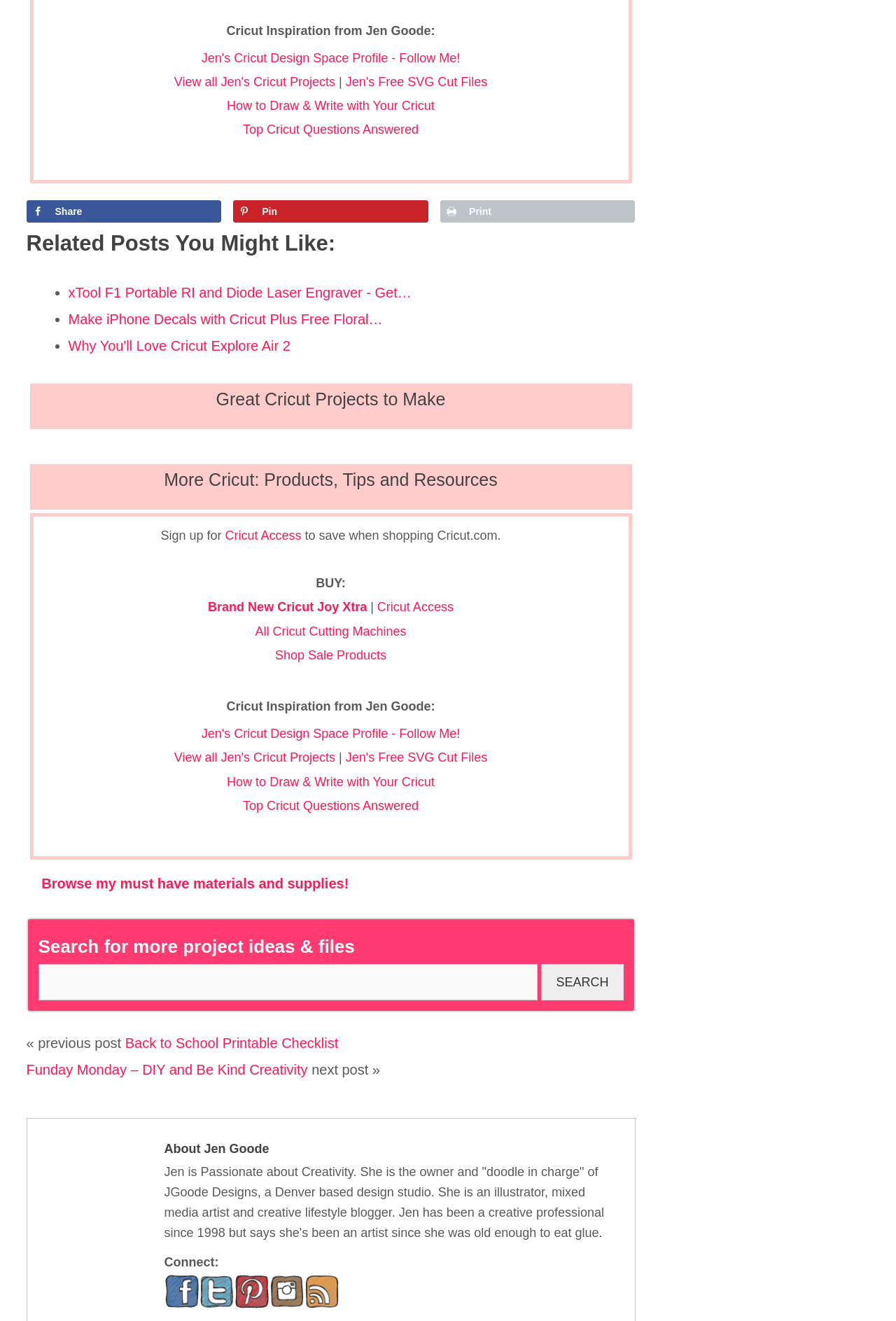What is the purpose of the 'Cricut Access' link?
Please give a well-detailed answer to the question.

The answer can be found by looking at the text that precedes the 'Cricut Access' link, which says 'Sign up for Cricut Access to save when shopping Cricut.com.'